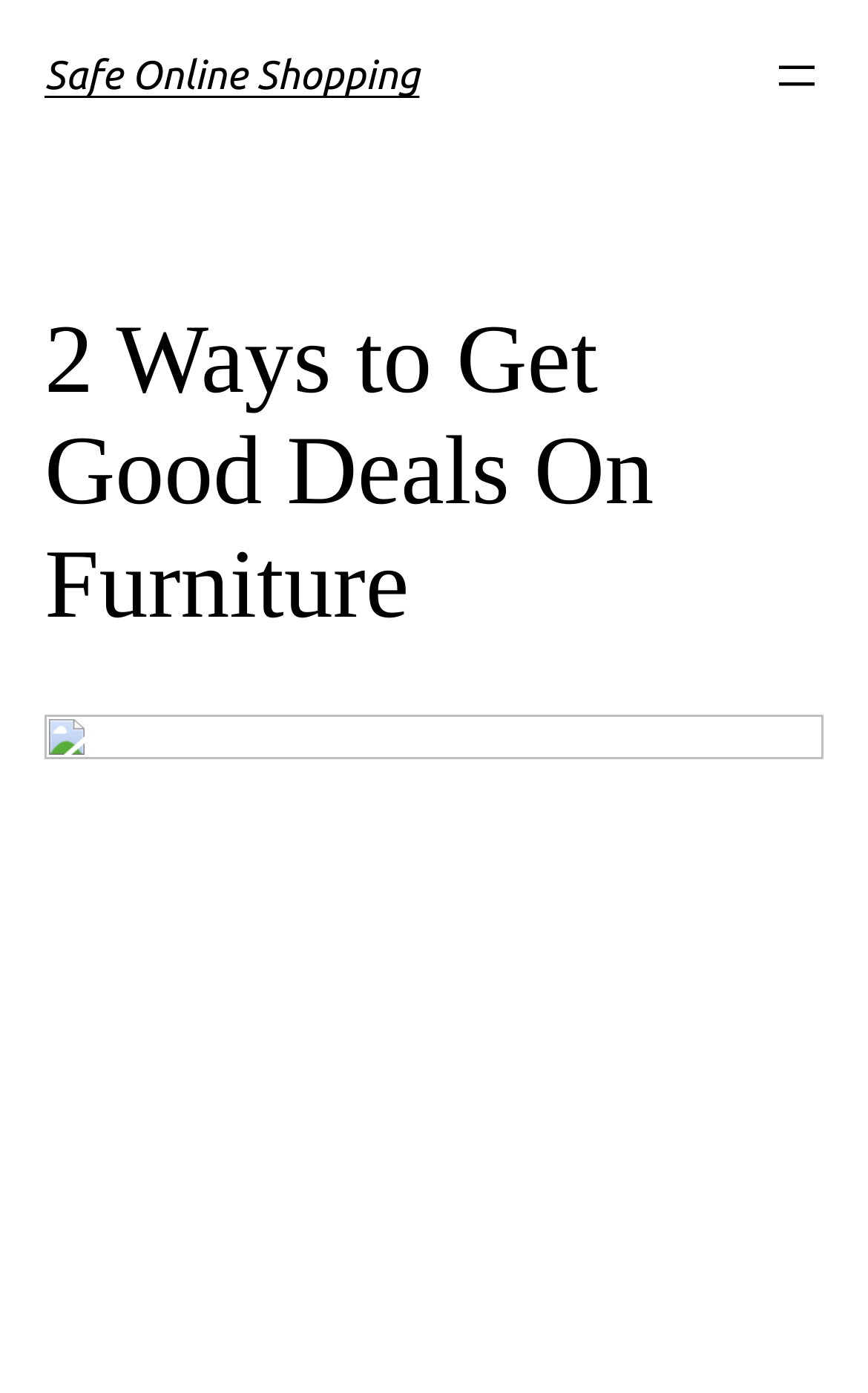From the screenshot, find the bounding box of the UI element matching this description: "aria-label="Open menu"". Supply the bounding box coordinates in the form [left, top, right, bottom], each a float between 0 and 1.

[0.887, 0.036, 0.949, 0.074]